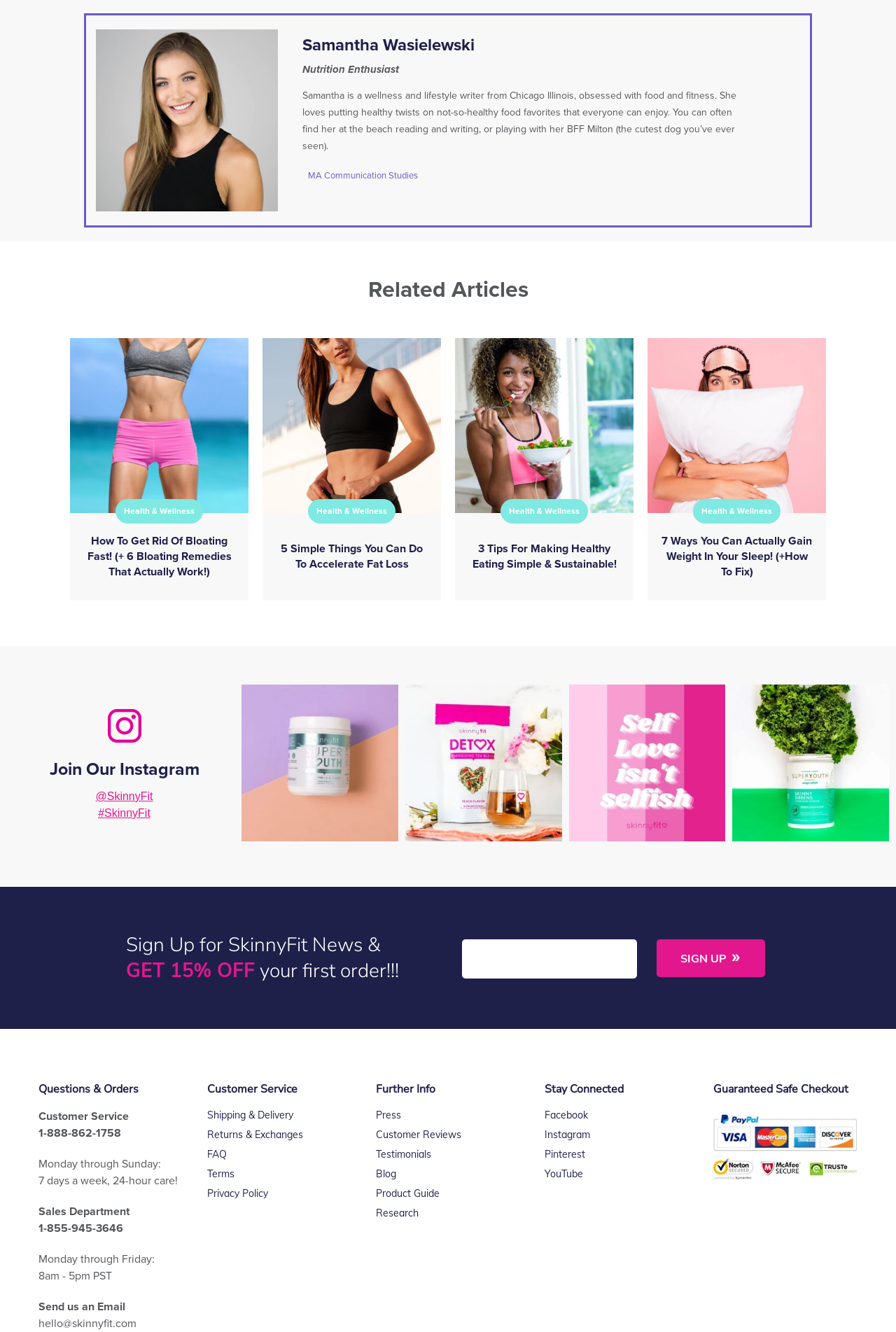Determine the bounding box coordinates for the clickable element to execute this instruction: "Read Samantha Wasielewski's bio". Provide the coordinates as four float numbers between 0 and 1, i.e., [left, top, right, bottom].

[0.338, 0.067, 0.822, 0.114]